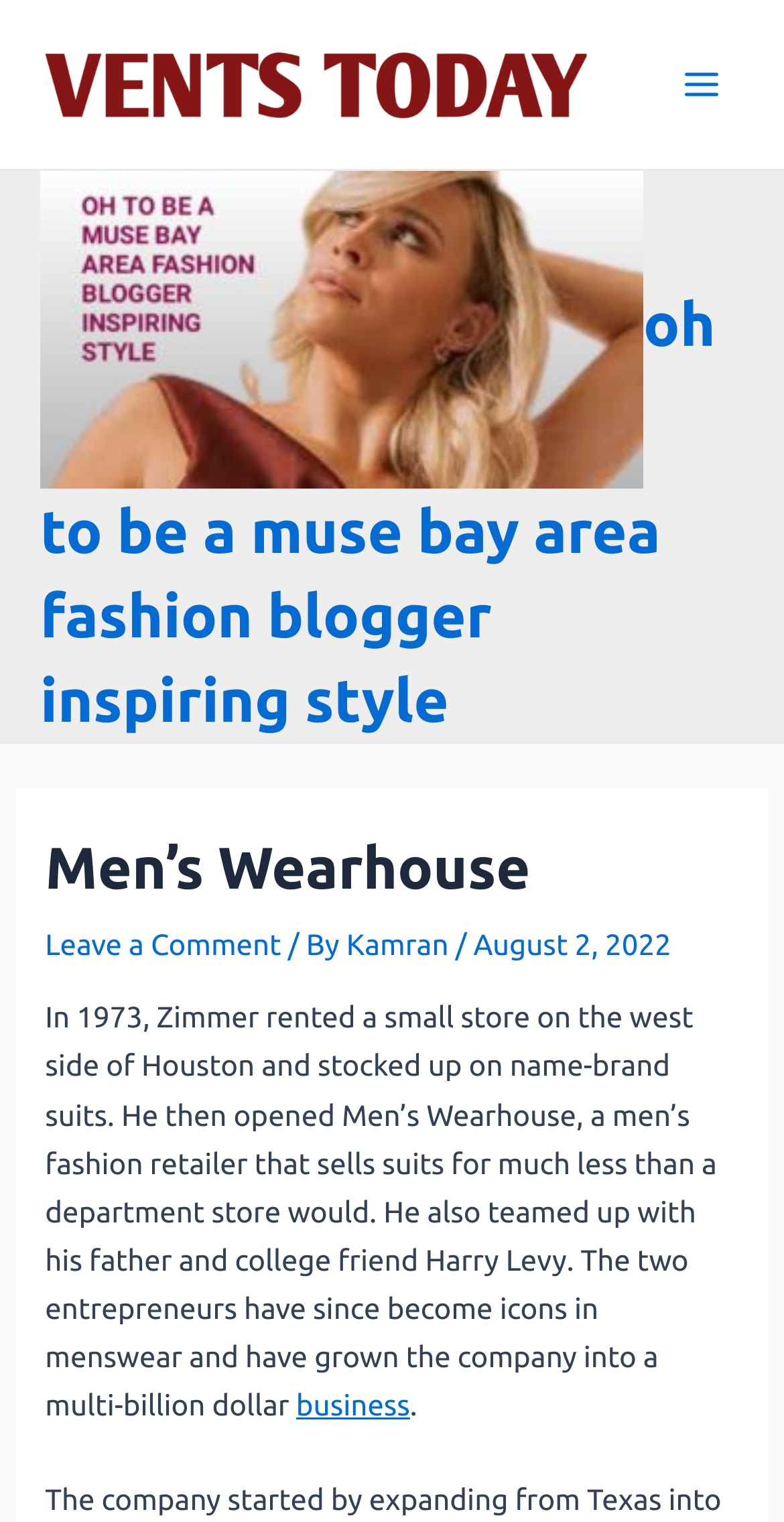What year did Zimmer open Men's Wearhouse?
Respond to the question with a well-detailed and thorough answer.

I found the answer by reading the static text element that says 'In 1973, Zimmer rented a small store on the west side of Houston and stocked up on name-brand suits. He then opened Men’s Wearhouse...'.